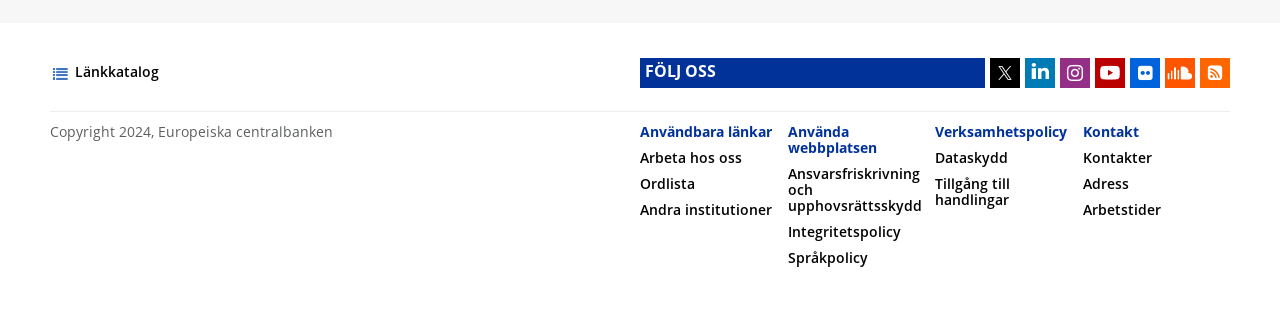Please answer the following question using a single word or phrase: 
Where can I find the 'Arbeta hos oss' link?

In the 'Användbara länkar' section